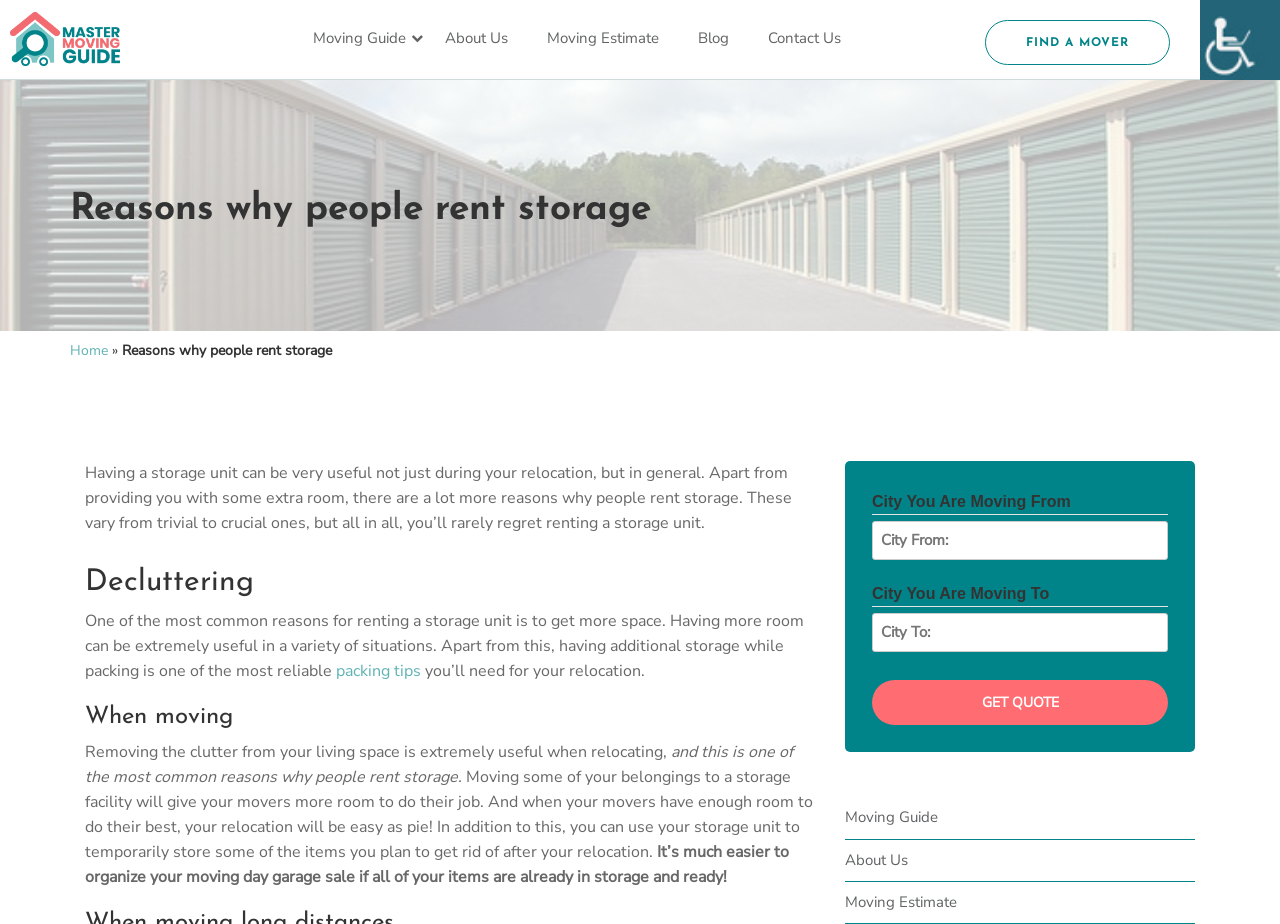What is one of the reasons people rent storage units?
Look at the screenshot and give a one-word or phrase answer.

Decluttering